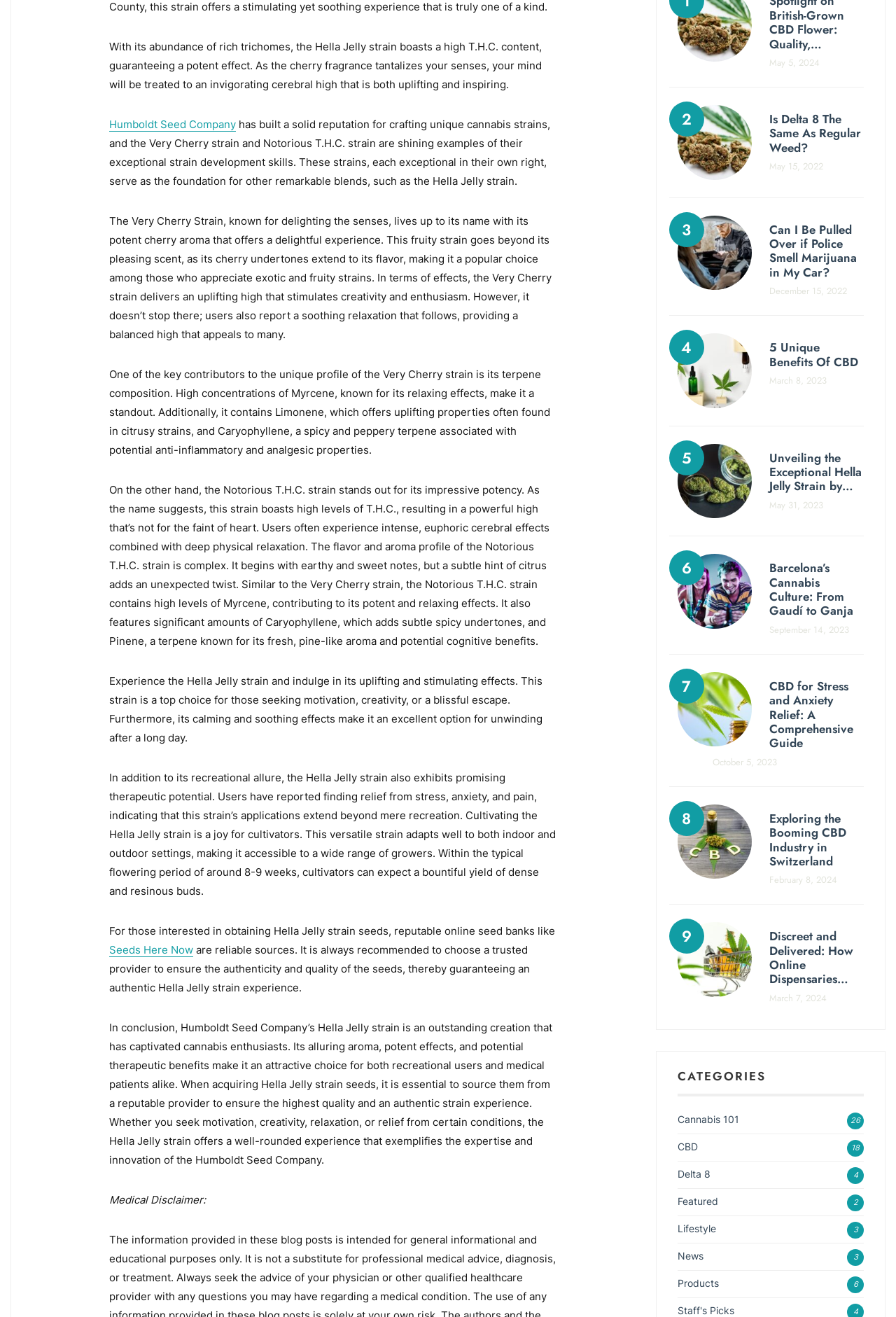How many weeks does it take for the Hella Jelly strain to flower?
Answer with a single word or short phrase according to what you see in the image.

8-9 weeks